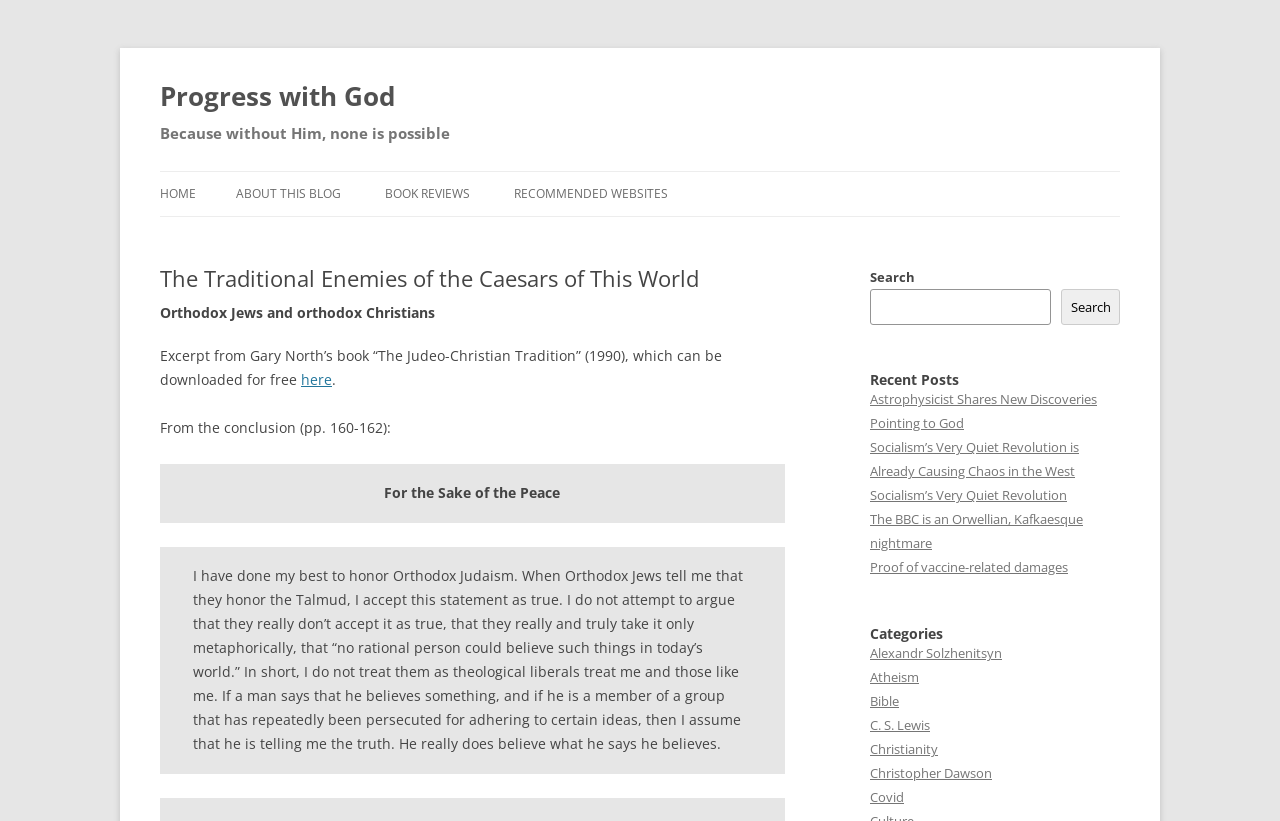Given the element description Next Page, identify the bounding box coordinates for the UI element on the webpage screenshot. The format should be (top-left x, top-left y, bottom-right x, bottom-right y), with values between 0 and 1.

None